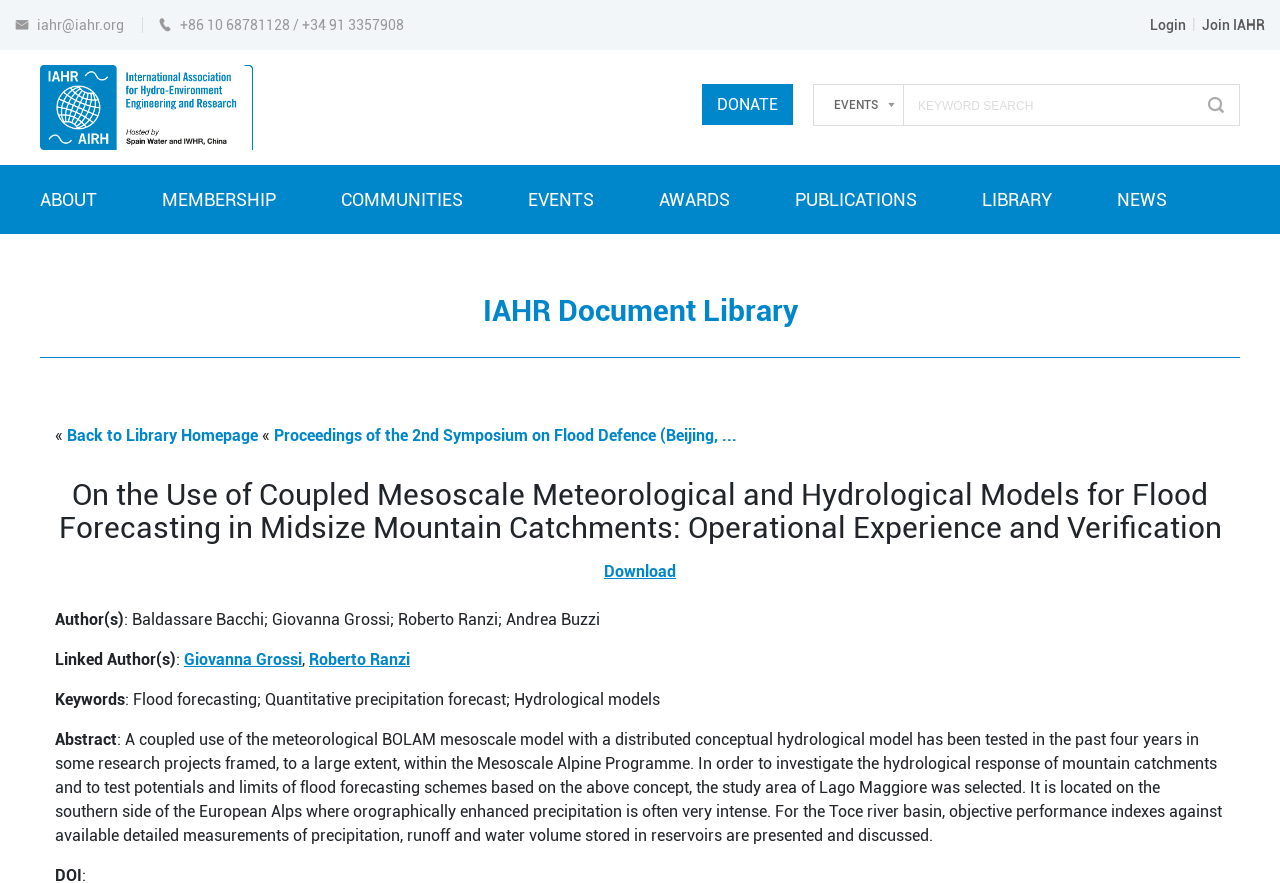Can you find the bounding box coordinates of the area I should click to execute the following instruction: "join IAHR"?

[0.939, 0.019, 0.988, 0.037]